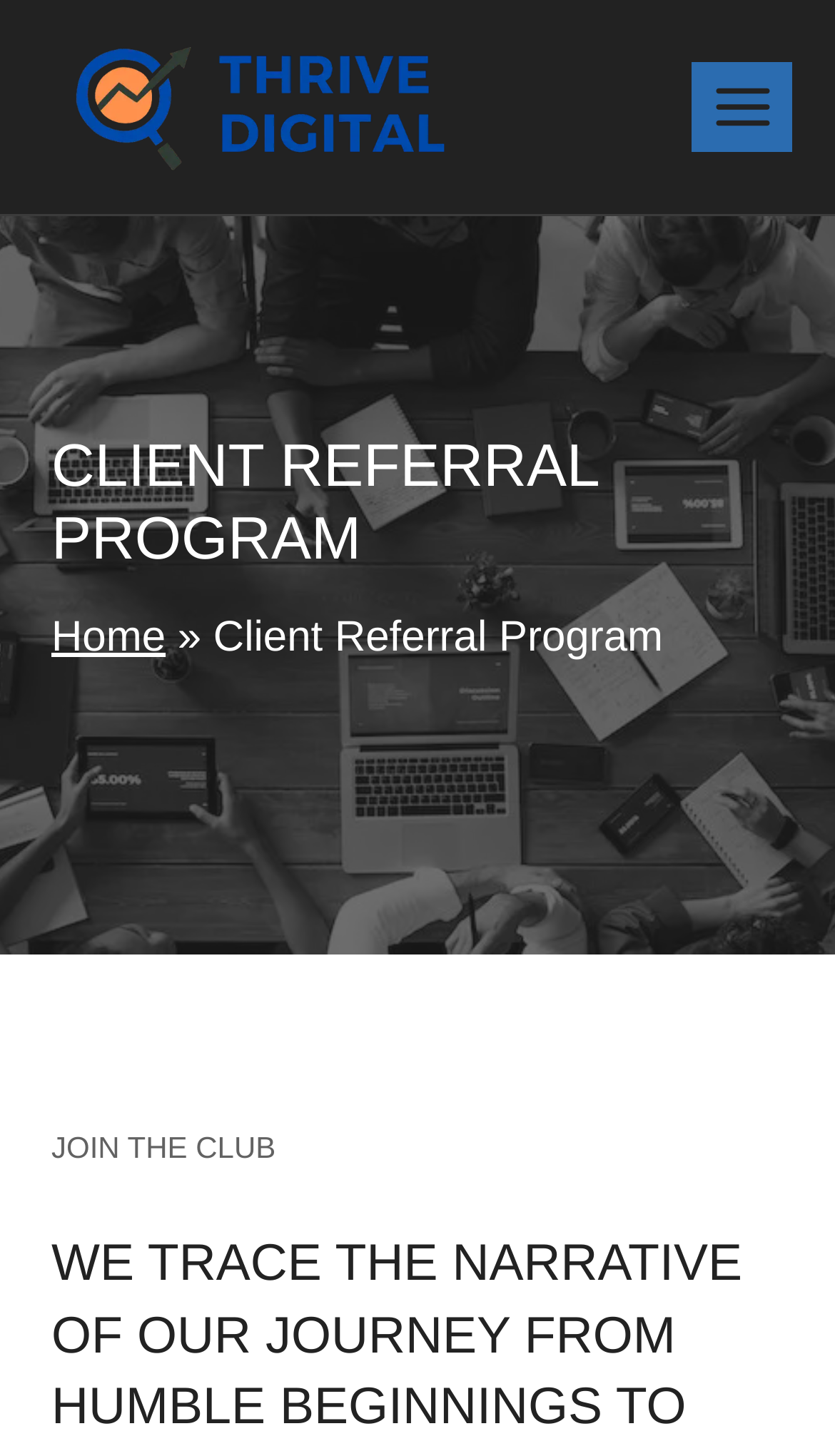Based on the element description alt="thrive digital logo", identify the bounding box of the UI element in the given webpage screenshot. The coordinates should be in the format (top-left x, top-left y, bottom-right x, bottom-right y) and must be between 0 and 1.

[0.051, 0.01, 0.564, 0.137]